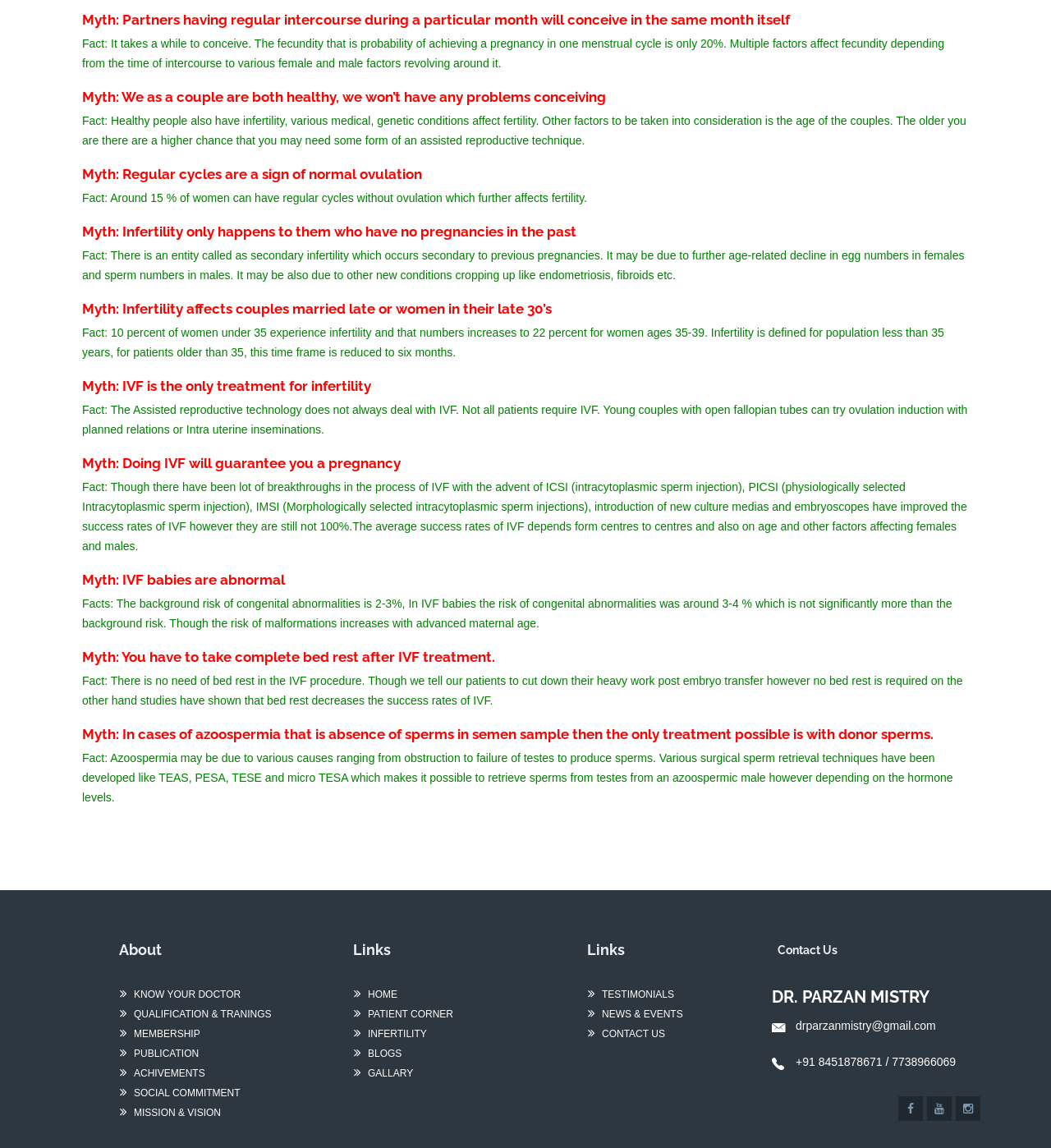Find the bounding box coordinates corresponding to the UI element with the description: "Patient Corner". The coordinates should be formatted as [left, top, right, bottom], with values as floats between 0 and 1.

[0.289, 0.875, 0.431, 0.892]